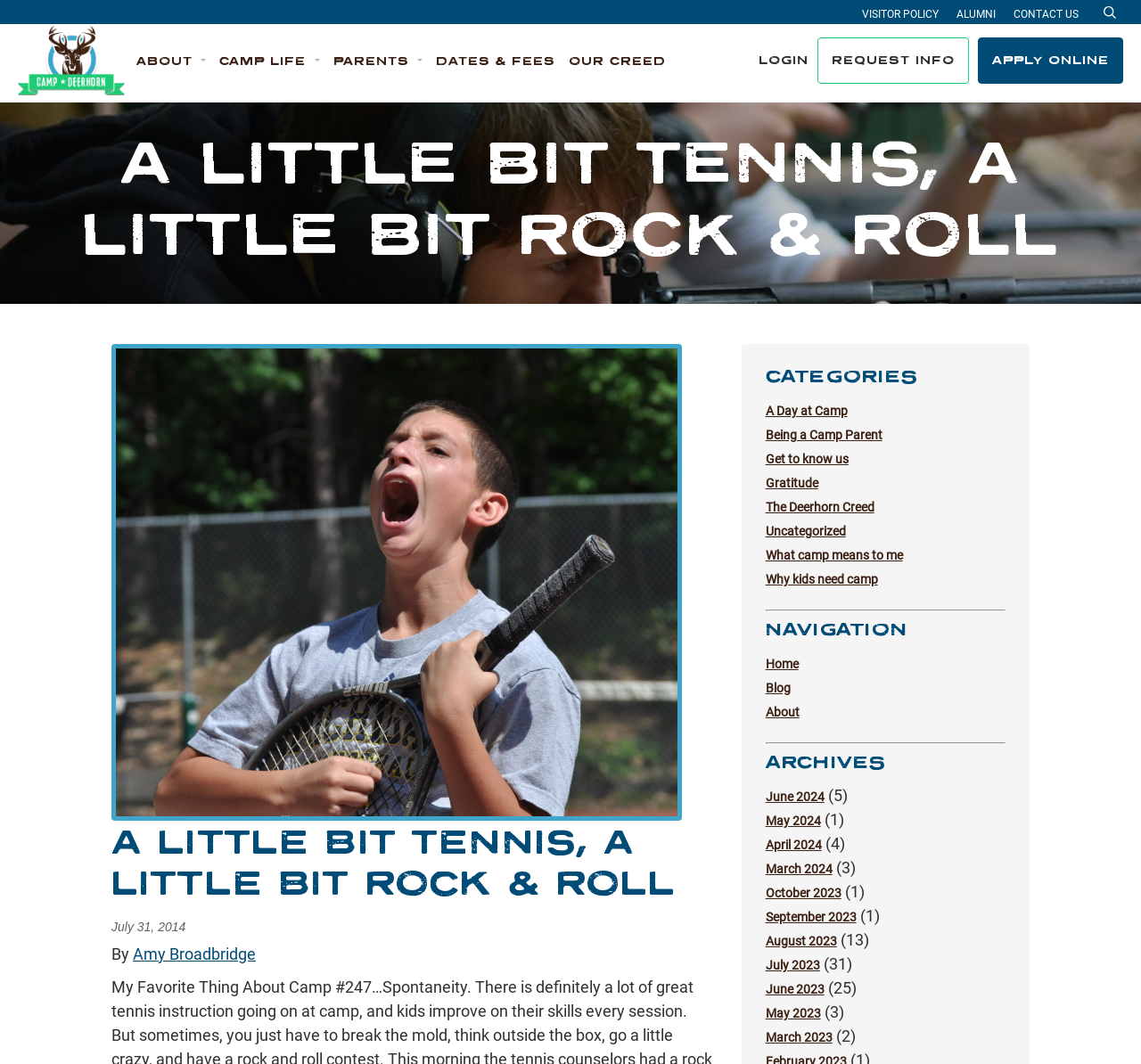What are the categories of blog posts?
Carefully examine the image and provide a detailed answer to the question.

The categories of blog posts can be found in the middle of the webpage, where it says 'CATEGORIES' and lists several categories such as 'A Day at Camp', 'Being a Camp Parent', 'Get to know us', and so on.